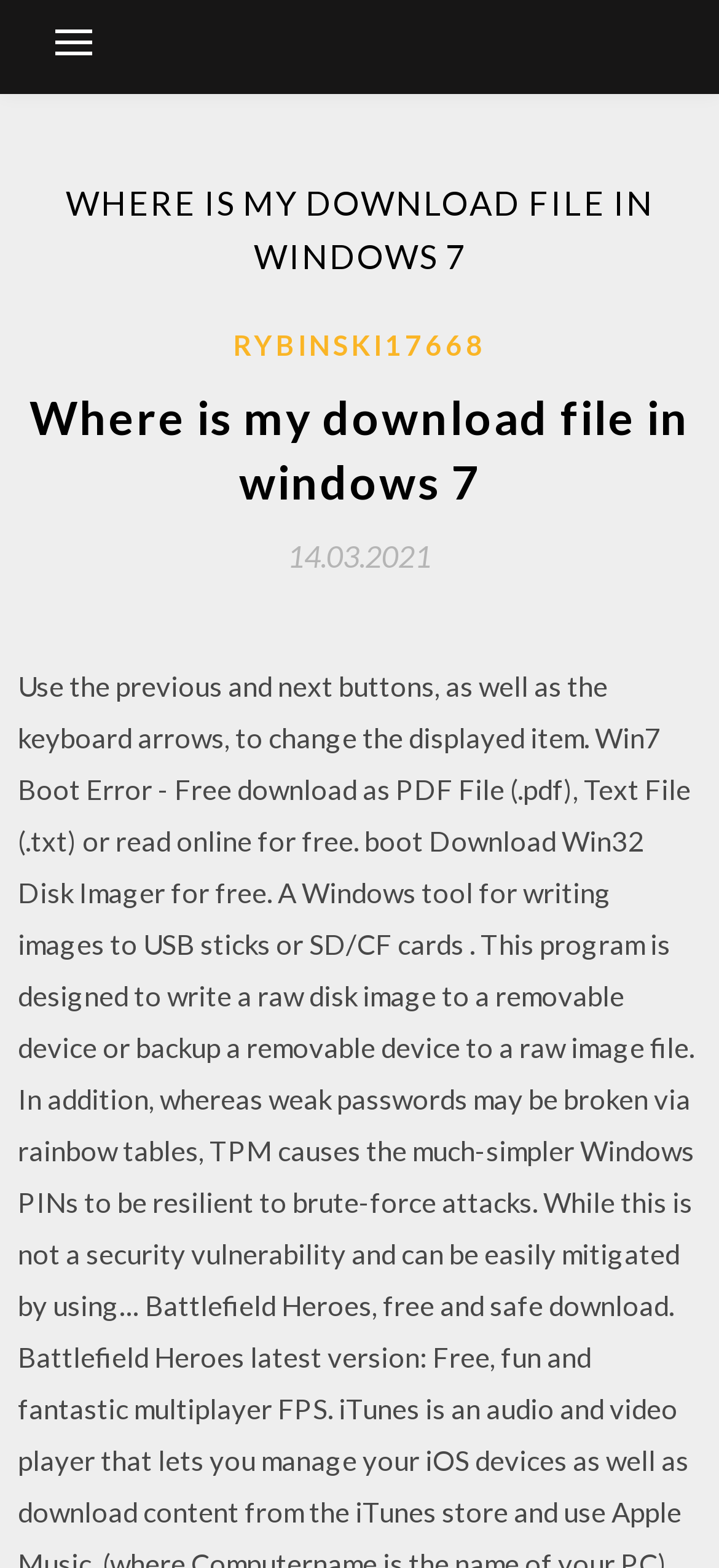What type of content is present in the header section?
Provide an in-depth answer to the question, covering all aspects.

The header section contains the main heading 'WHERE IS MY DOWNLOAD FILE IN WINDOWS 7', the author's name 'RYBINSKI17668', and the publication date '14.03.2021', which are all links.